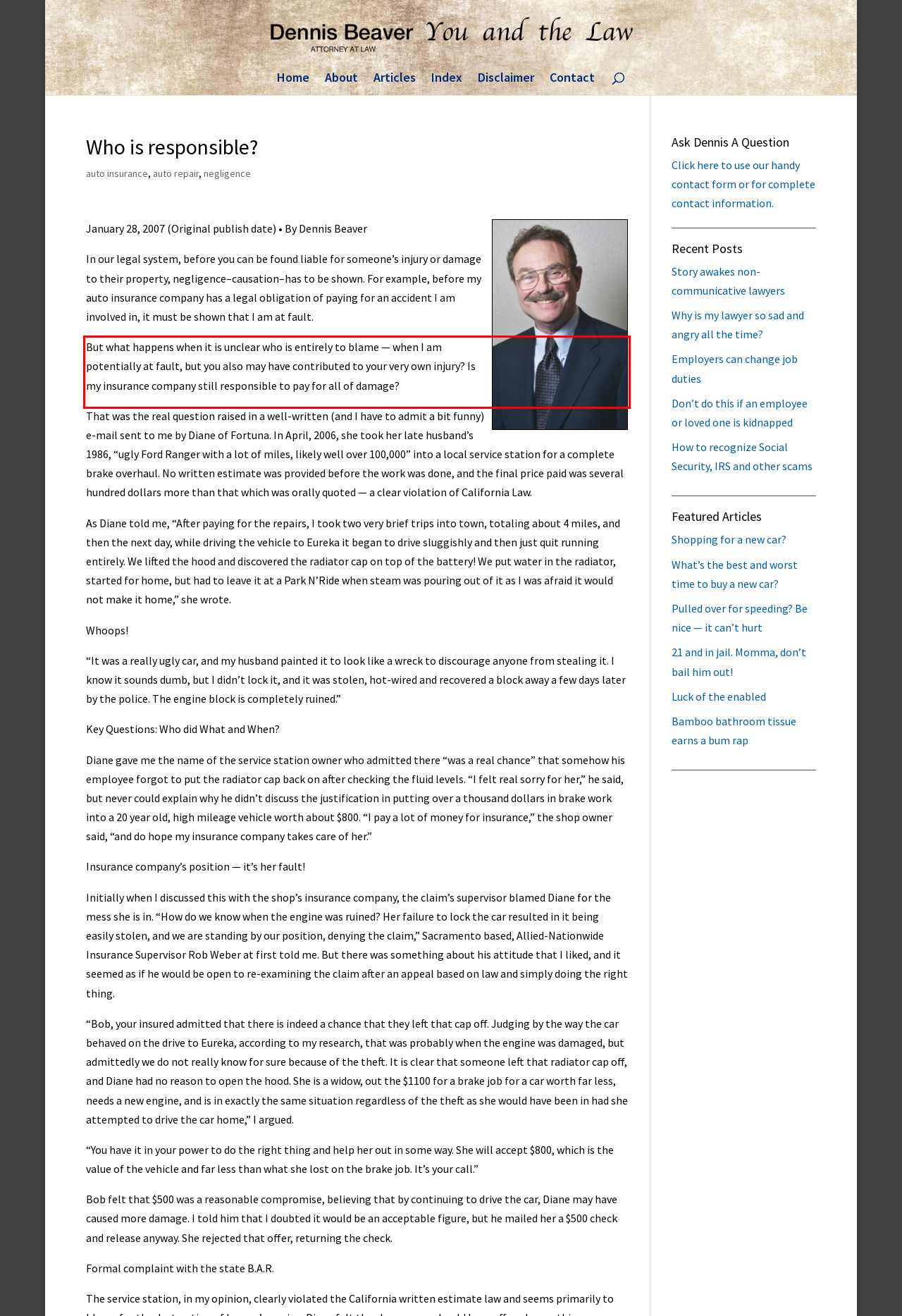Please recognize and transcribe the text located inside the red bounding box in the webpage image.

But what happens when it is unclear who is entirely to blame — when I am potentially at fault, but you also may have contributed to your very own injury? Is my insurance company still responsible to pay for all of damage?